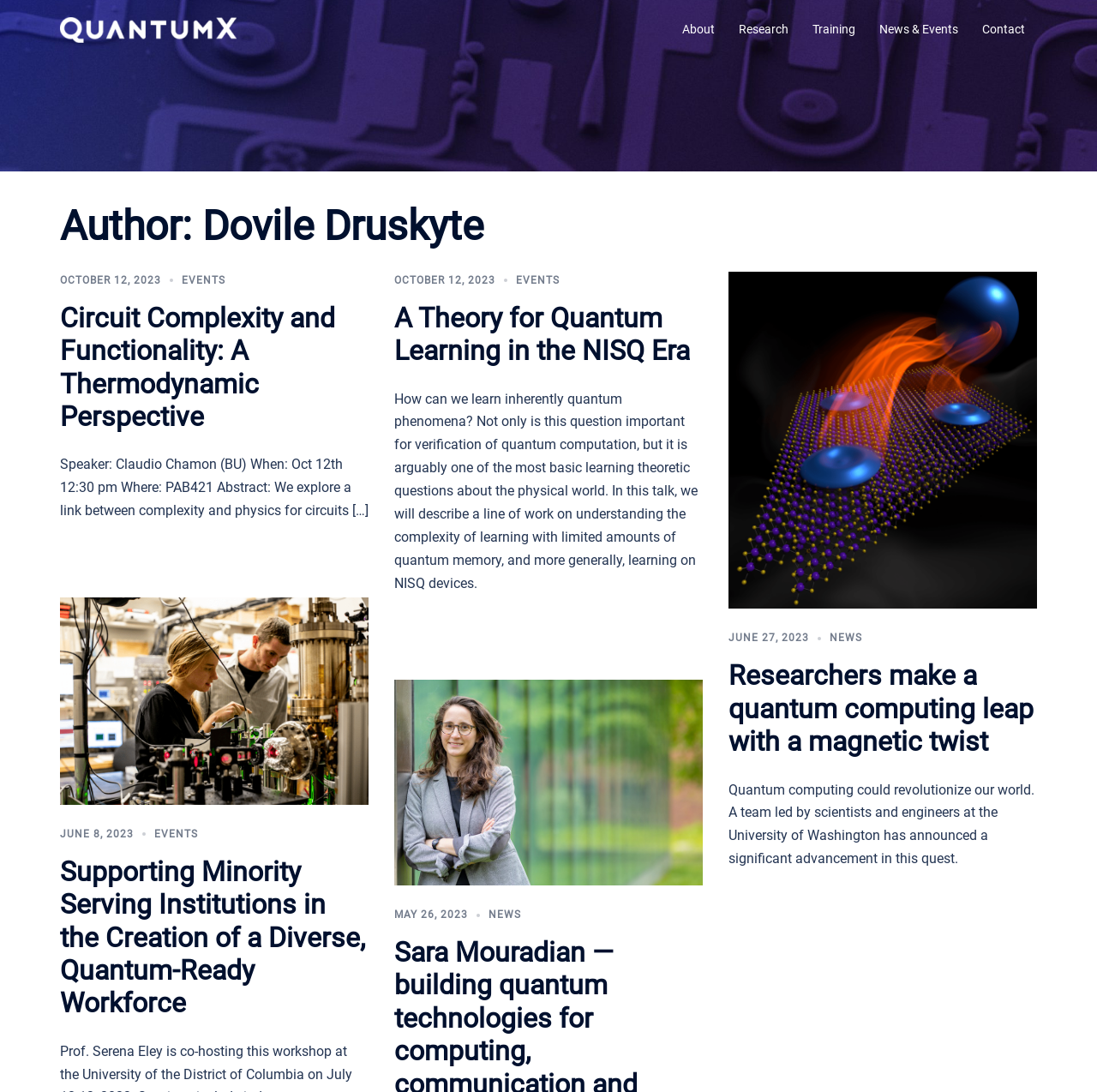Highlight the bounding box coordinates of the element that should be clicked to carry out the following instruction: "Read the news article 'Researchers make a quantum computing leap with a magnetic twist'". The coordinates must be given as four float numbers ranging from 0 to 1, i.e., [left, top, right, bottom].

[0.664, 0.395, 0.945, 0.409]